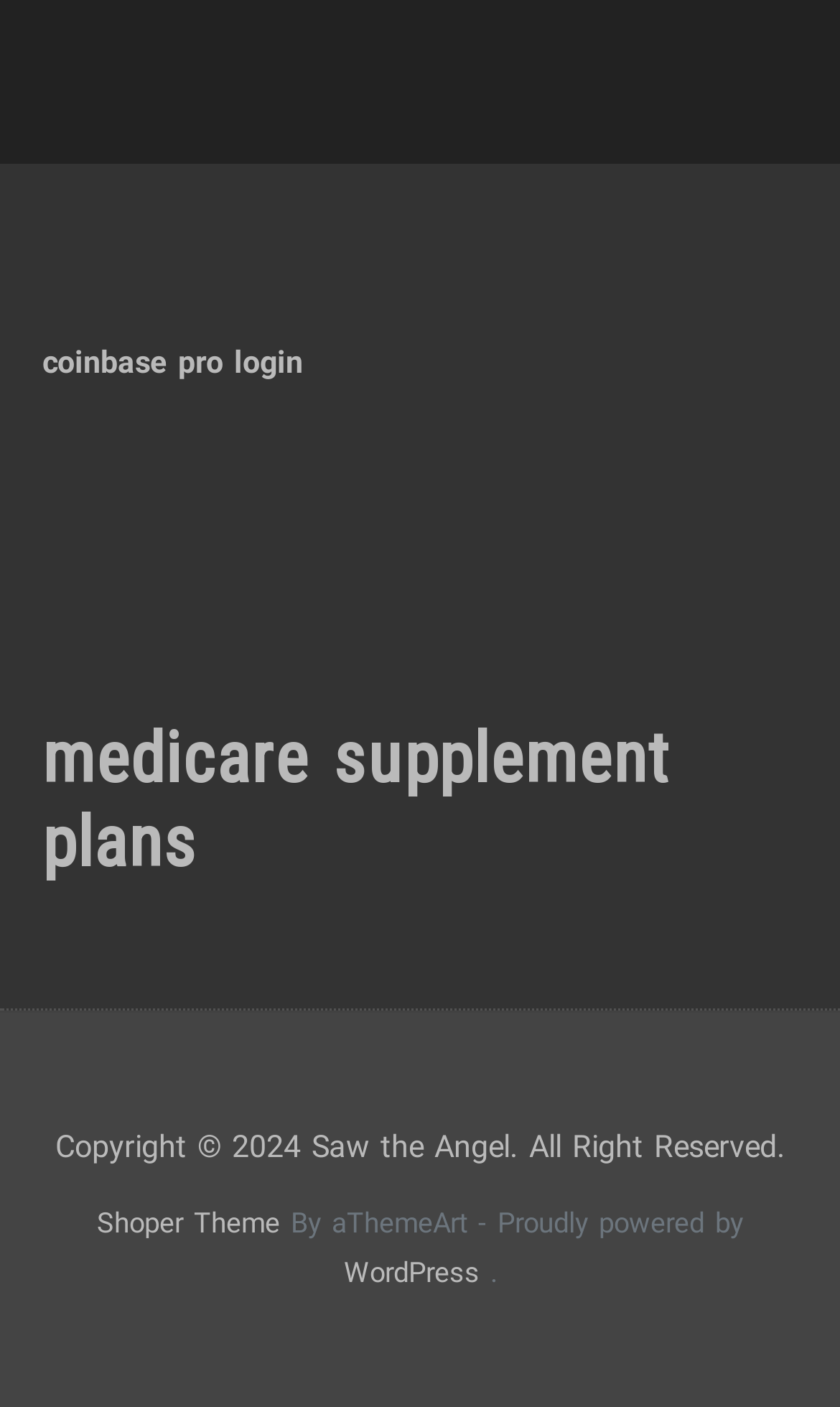What is the copyright year of the website?
Please respond to the question thoroughly and include all relevant details.

I found the copyright year by examining the StaticText element with the text 'Copyright © 2024 Saw the Angel. All Right Reserved.' at the bottom of the page.